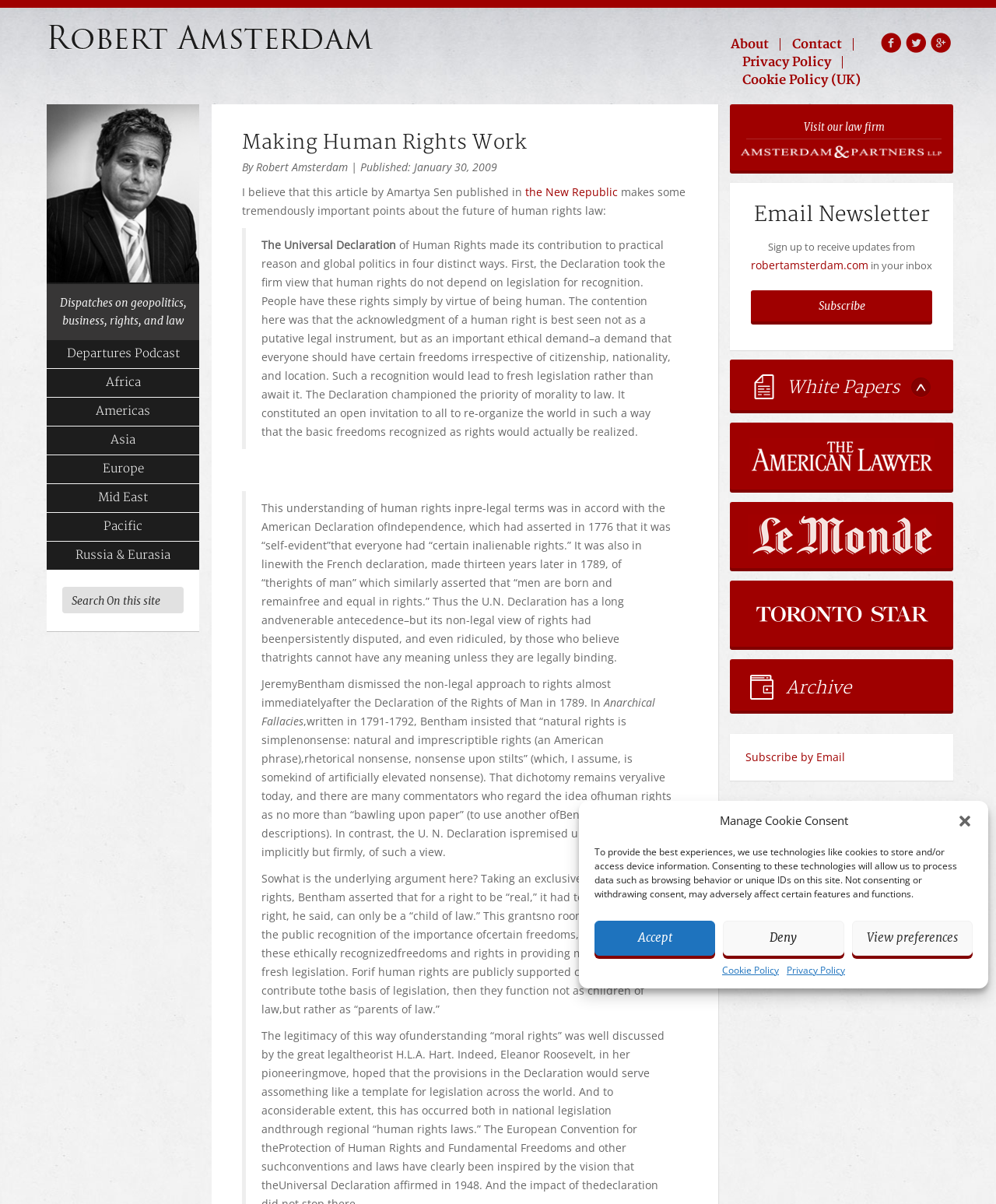Determine the bounding box coordinates for the HTML element mentioned in the following description: "Mid East". The coordinates should be a list of four floats ranging from 0 to 1, represented as [left, top, right, bottom].

[0.047, 0.402, 0.2, 0.426]